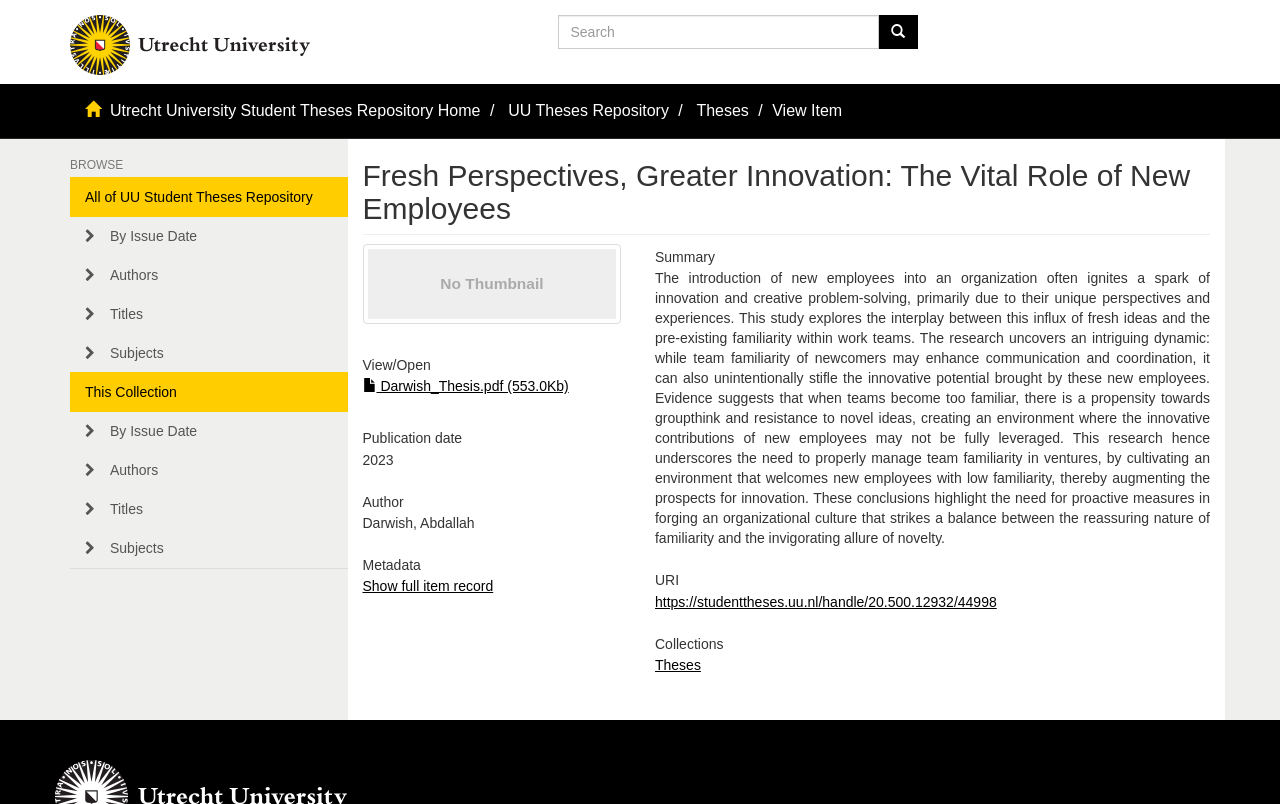Find the UI element described as: "name="query" placeholder="Search"" and predict its bounding box coordinates. Ensure the coordinates are four float numbers between 0 and 1, [left, top, right, bottom].

[0.436, 0.019, 0.686, 0.061]